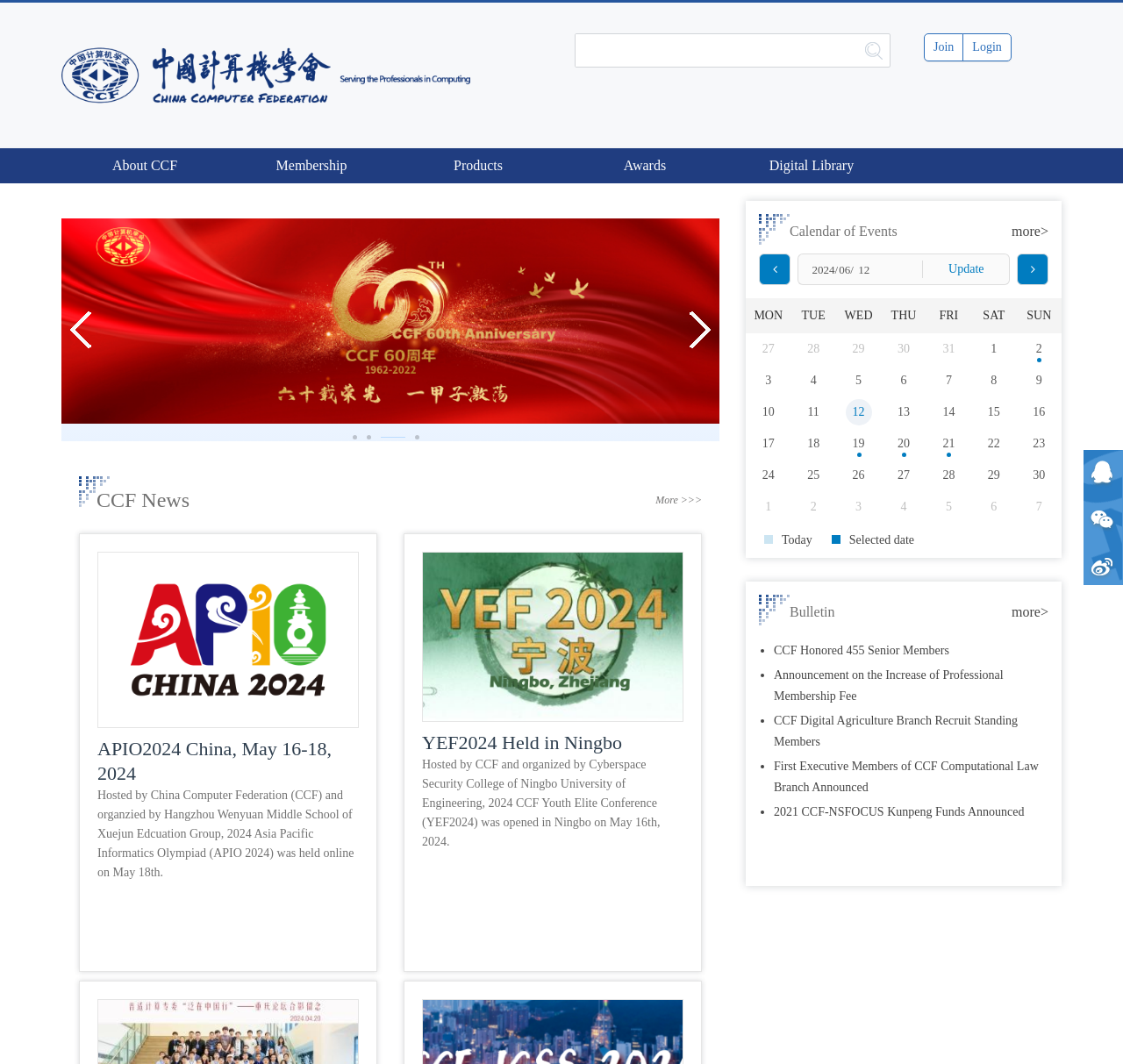Construct a comprehensive caption that outlines the webpage's structure and content.

The webpage is about the China Computer Federation (CCF), a leading organization on computing technology and applications in China. At the top, there is a textbox, a button, and two links, "Join" and "Login", aligned horizontally. Below them, there are four headings: "About CCF", "Membership", "Products", and "Awards", which are also aligned horizontally.

Under the headings, there are links and subheadings related to each category. For example, under "Products", there is a link to "Digital Library". There is also a toolbar with a "Previous" button, a "Next" button, and a tablist with four buttons, labeled "• 1", "• 2", "• 3", and "• 4".

The main content of the webpage is divided into two sections. The left section has a heading "CCF News" and a link "More >>>". Below them, there are two news articles with images, one about APIO2024 China and the other about YEF2024 Held in Ningbo. Each article has a heading, a brief description, and a link to read more.

The right section has a calendar of events, with a table showing the dates from 27th to 23rd. Each date has a corresponding event listed below it. There is also a link to "more" events at the bottom of the calendar.

At the bottom of the webpage, there is a static text "Update" and a table with column headers "MON" to "SUN", showing a weekly schedule.